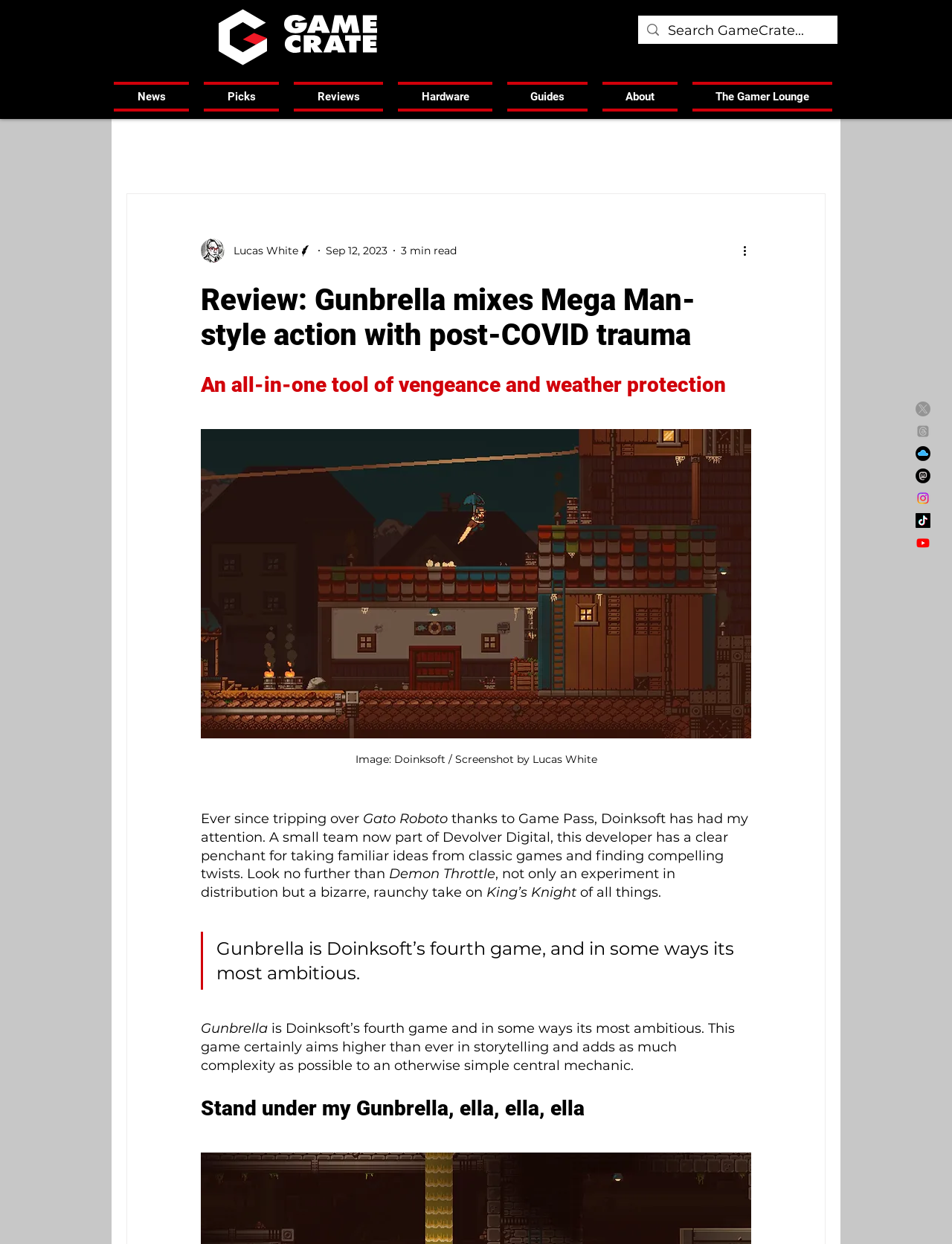Who is the writer of this review?
Offer a detailed and exhaustive answer to the question.

I found the writer's name by looking at the section that describes the author, which is located below the title of the review. The text 'Lucas White' is accompanied by the label 'Writer', indicating that this is the person who wrote the review.